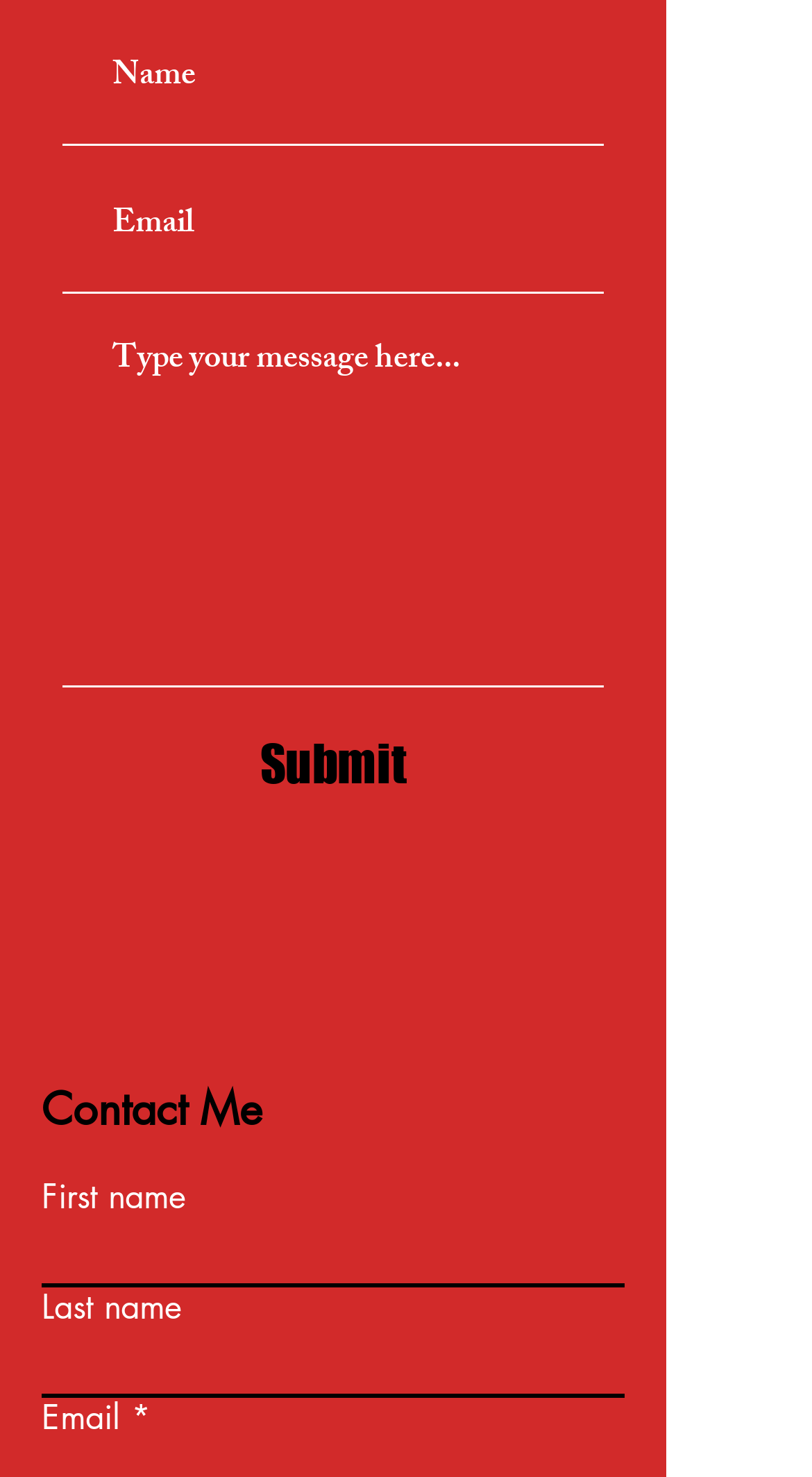Using the webpage screenshot, locate the HTML element that fits the following description and provide its bounding box: "aria-label="Email" name="email" placeholder="Email"".

[0.077, 0.112, 0.744, 0.198]